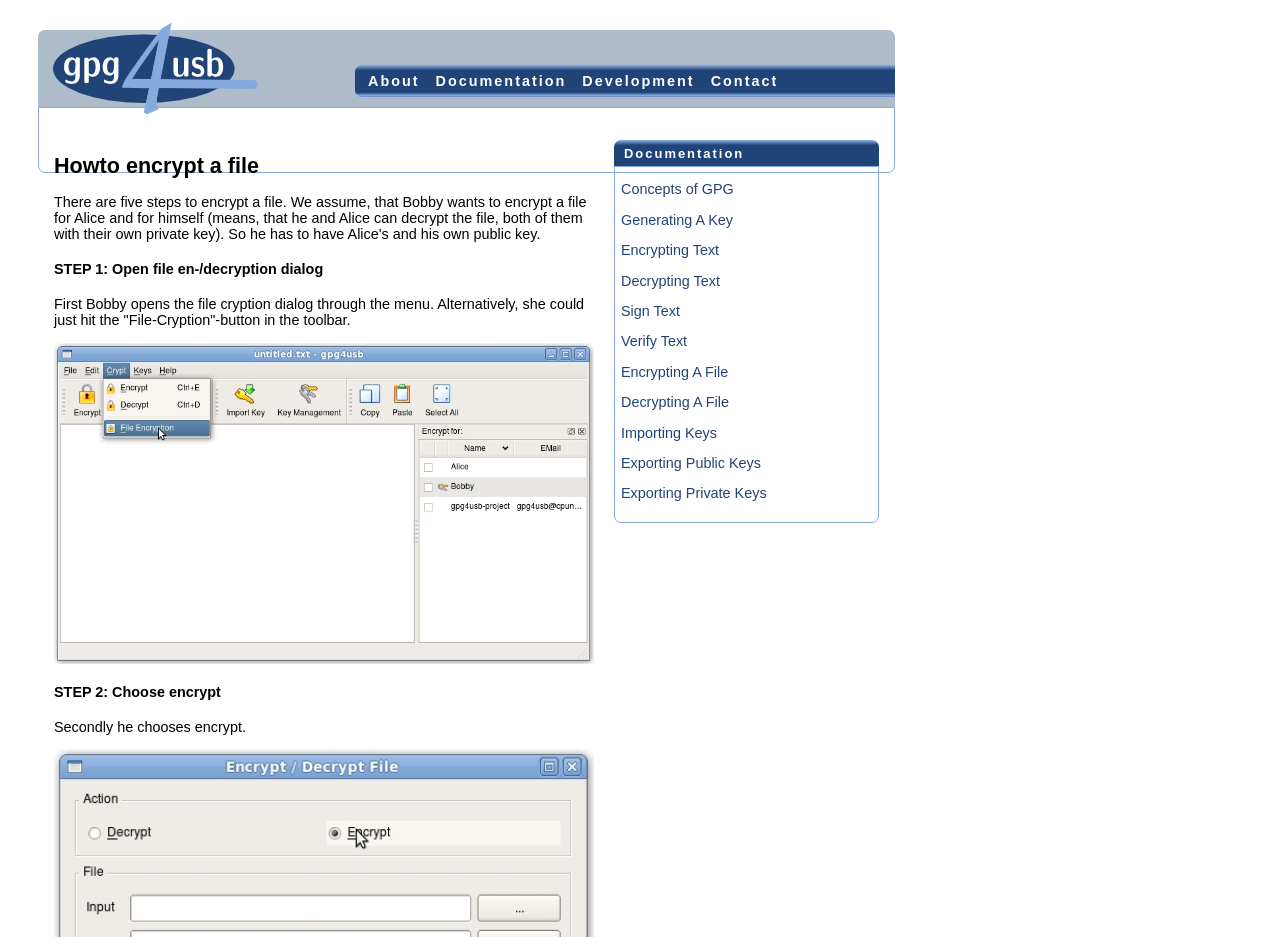Can you find the bounding box coordinates for the element that needs to be clicked to execute this instruction: "Visit the Library page"? The coordinates should be given as four float numbers between 0 and 1, i.e., [left, top, right, bottom].

None